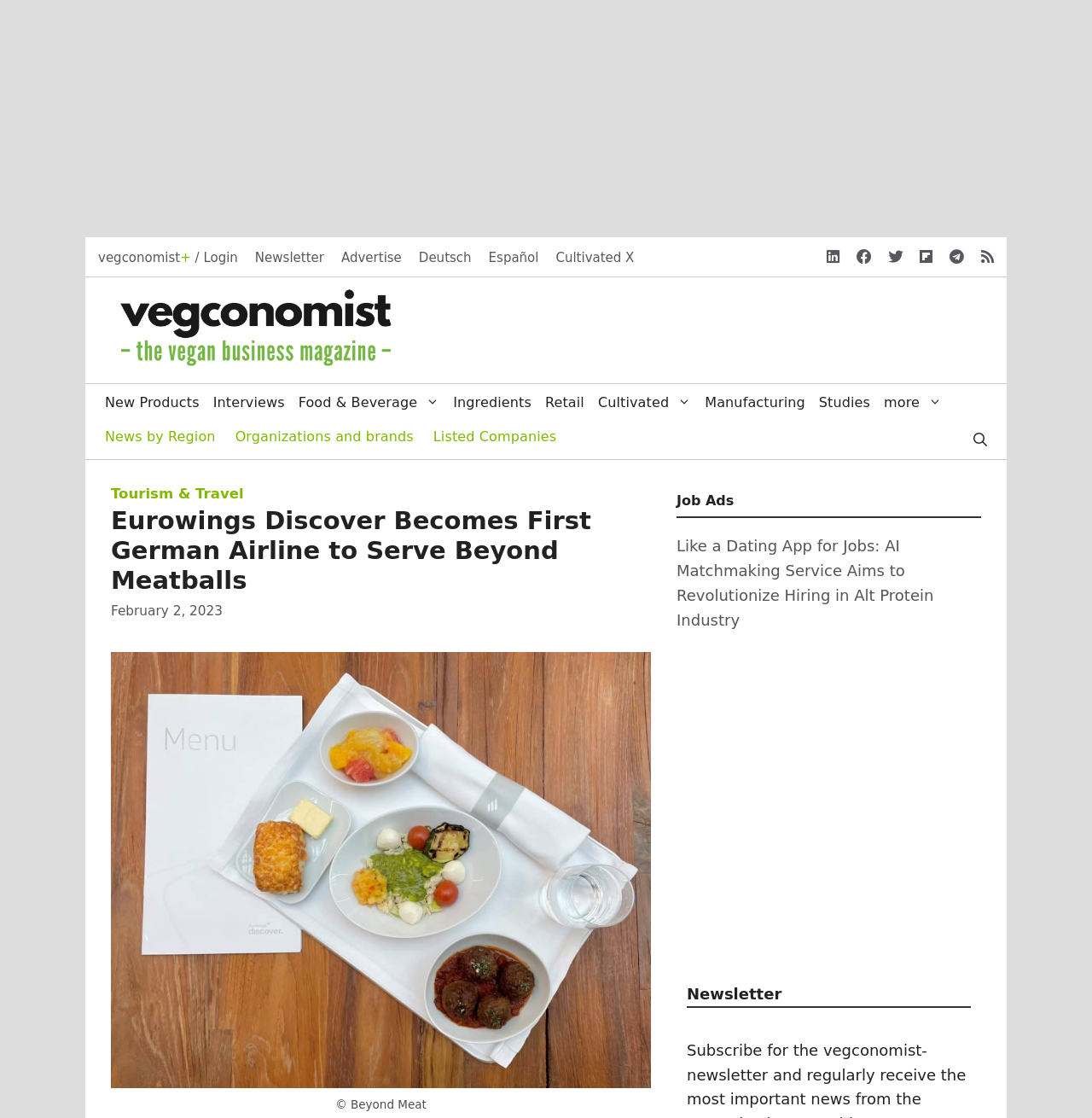Can you find the bounding box coordinates for the element that needs to be clicked to execute this instruction: "Explore the Food & Beverage section"? The coordinates should be given as four float numbers between 0 and 1, i.e., [left, top, right, bottom].

[0.267, 0.344, 0.409, 0.377]